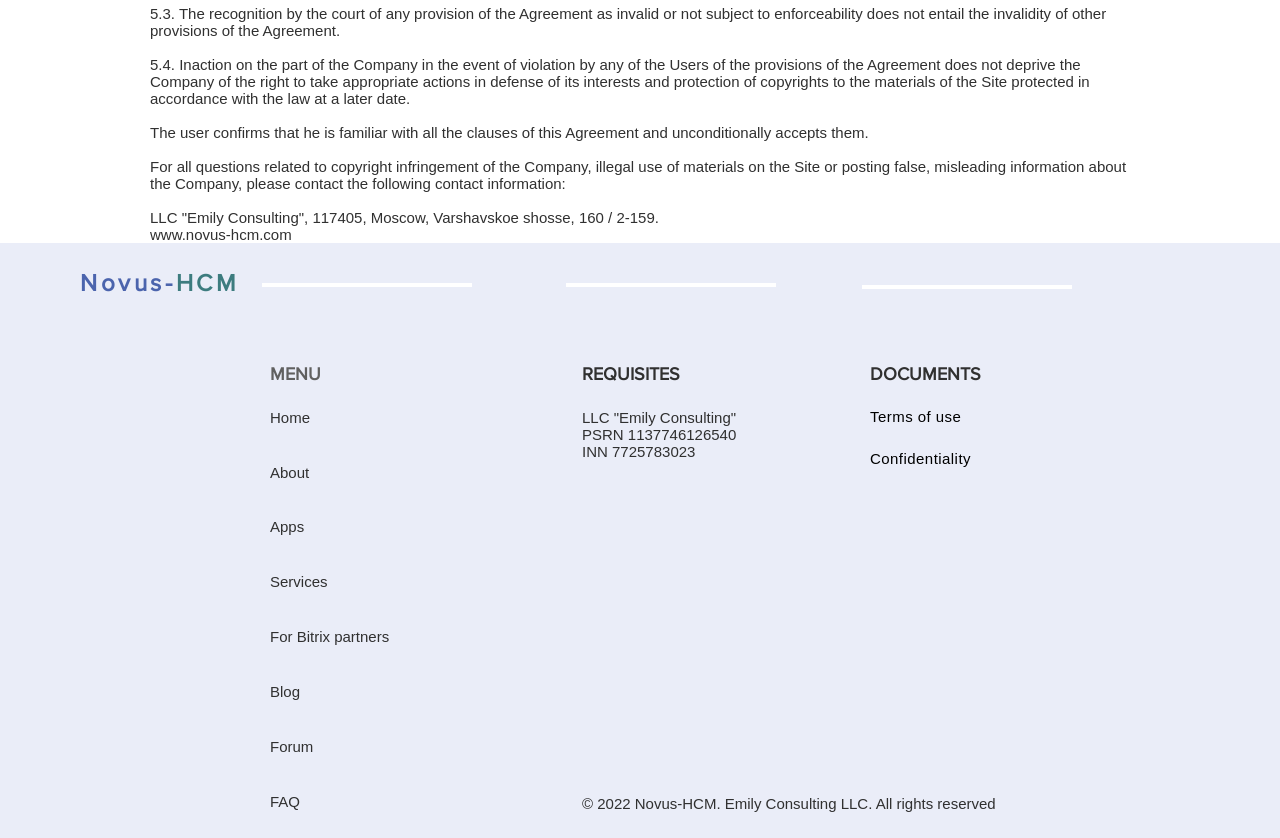Find the bounding box coordinates of the element's region that should be clicked in order to follow the given instruction: "View Terms of use". The coordinates should consist of four float numbers between 0 and 1, i.e., [left, top, right, bottom].

[0.68, 0.487, 0.751, 0.507]